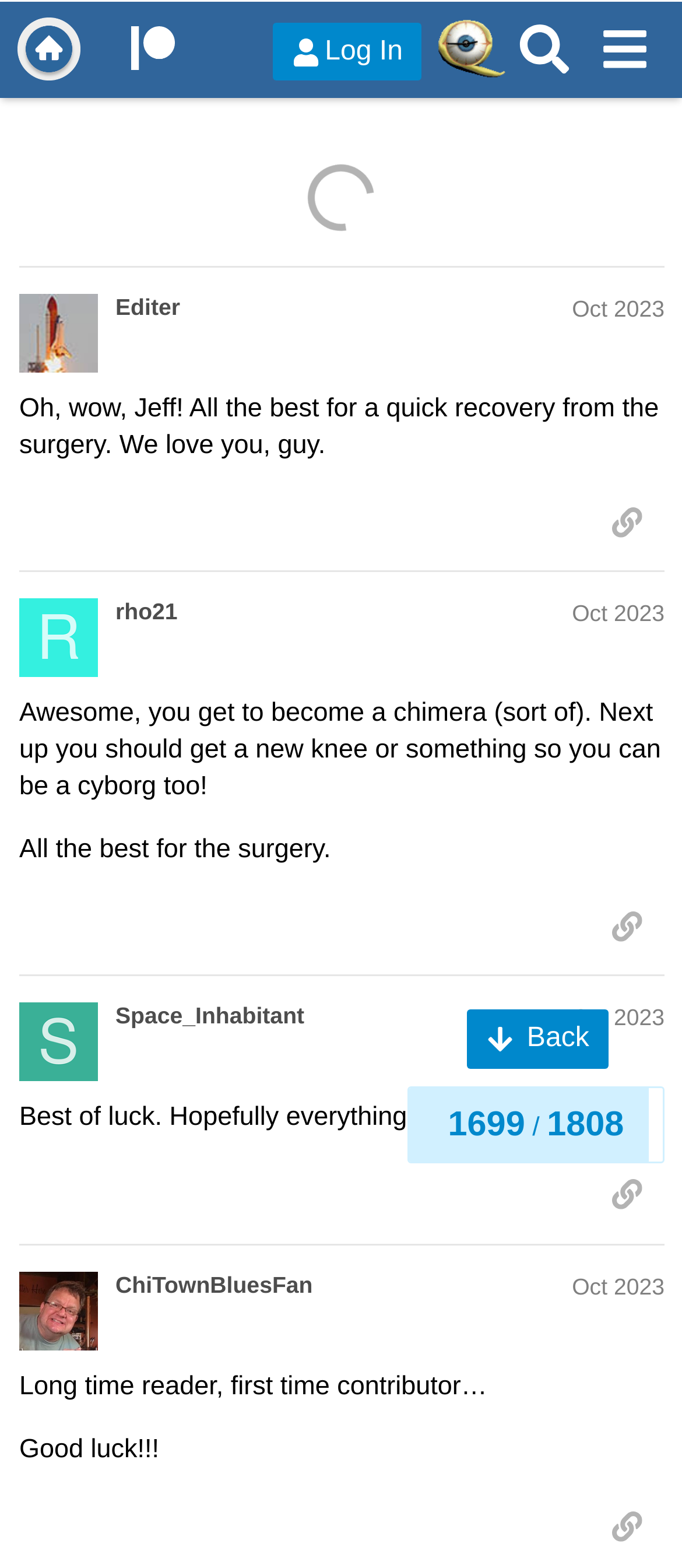Based on the element description Skipper, identify the bounding box coordinates for the UI element. The coordinates should be in the format (top-left x, top-left y, bottom-right x, bottom-right y) and within the 0 to 1 range.

[0.169, 0.344, 0.292, 0.362]